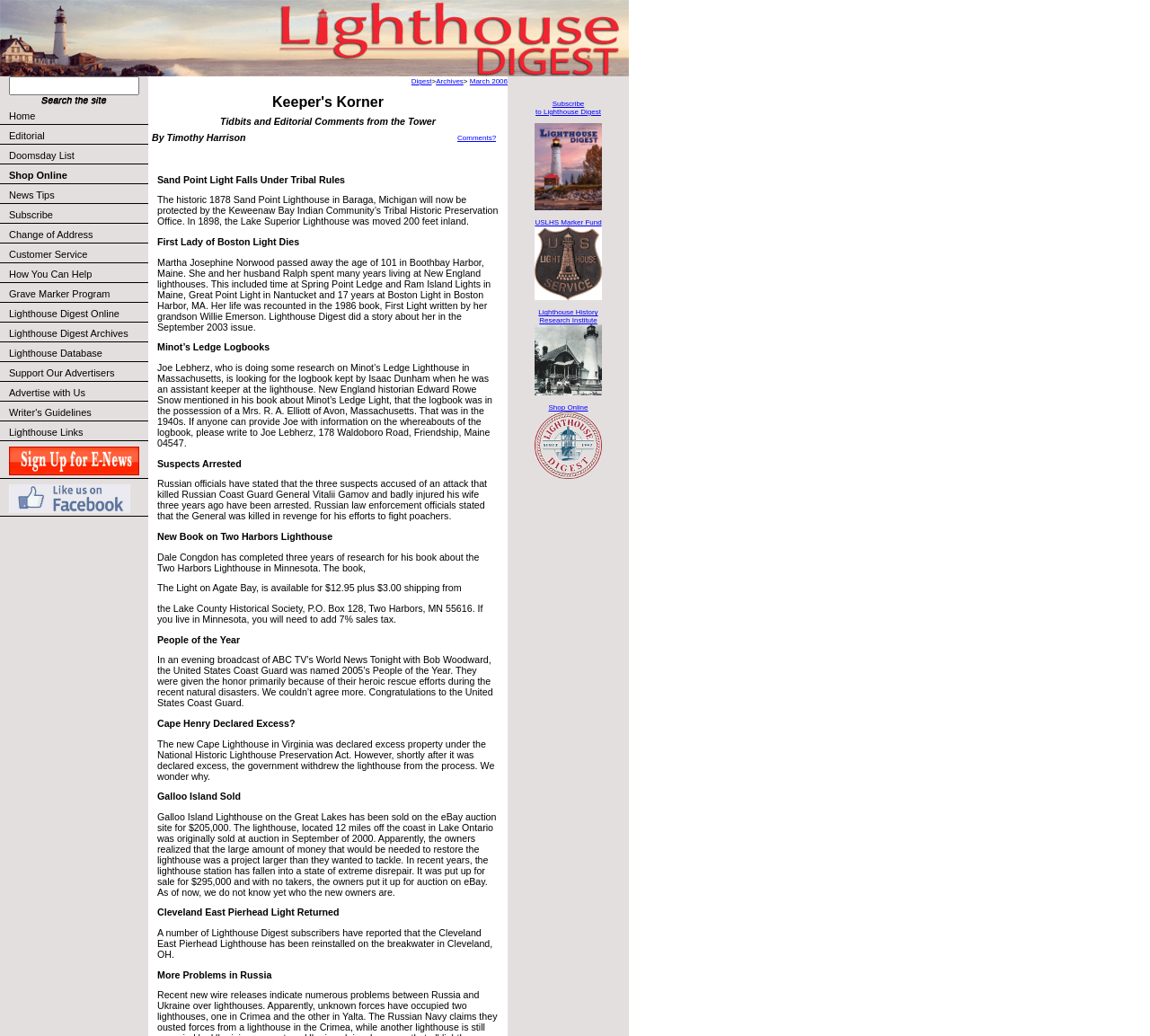What is the title of the article in the Keeper's Korner section?
Look at the image and respond with a one-word or short phrase answer.

Tidbits and Editorial Comments from the Tower